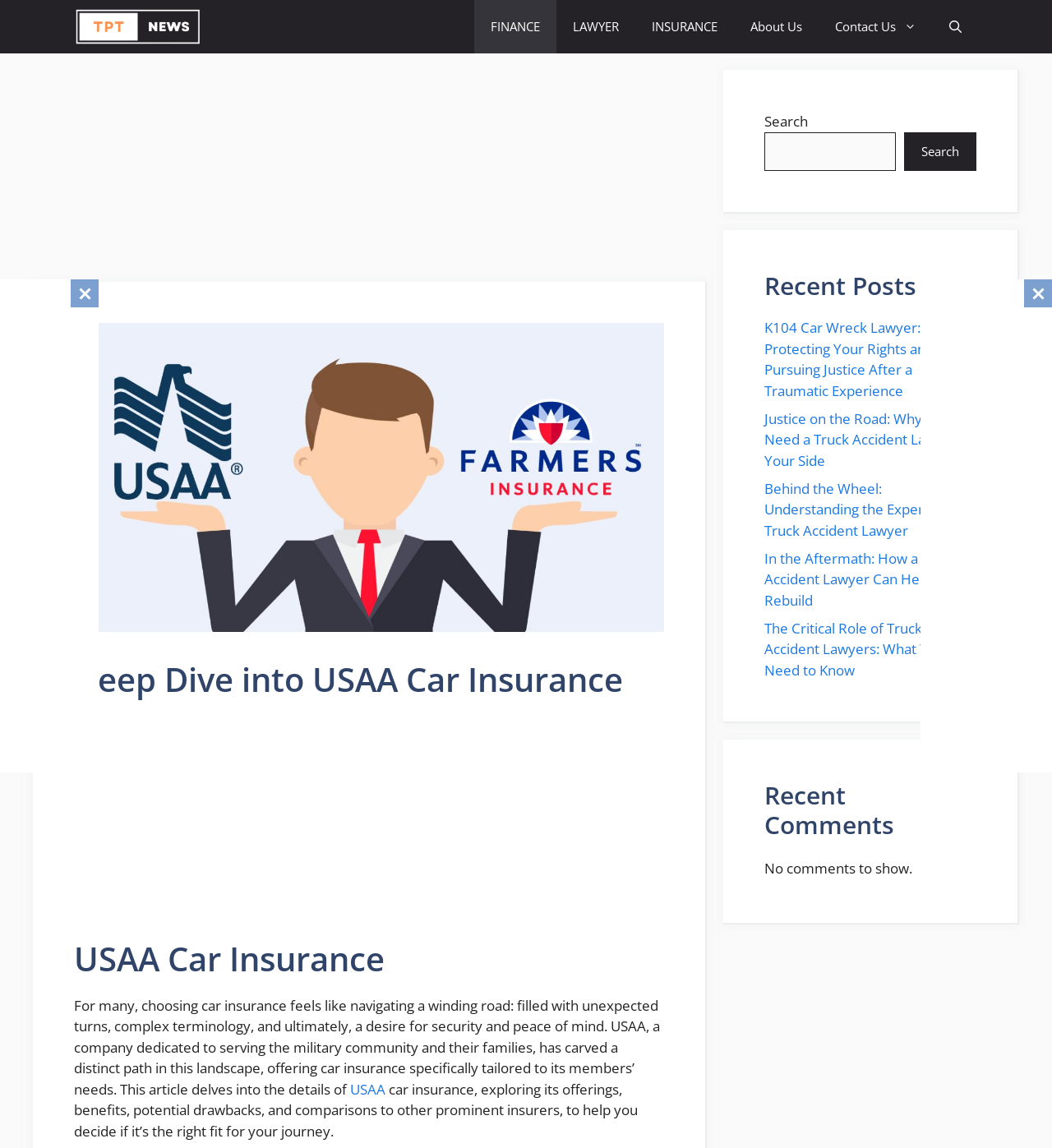Please locate the clickable area by providing the bounding box coordinates to follow this instruction: "Click the 'About Us' link".

[0.698, 0.0, 0.778, 0.047]